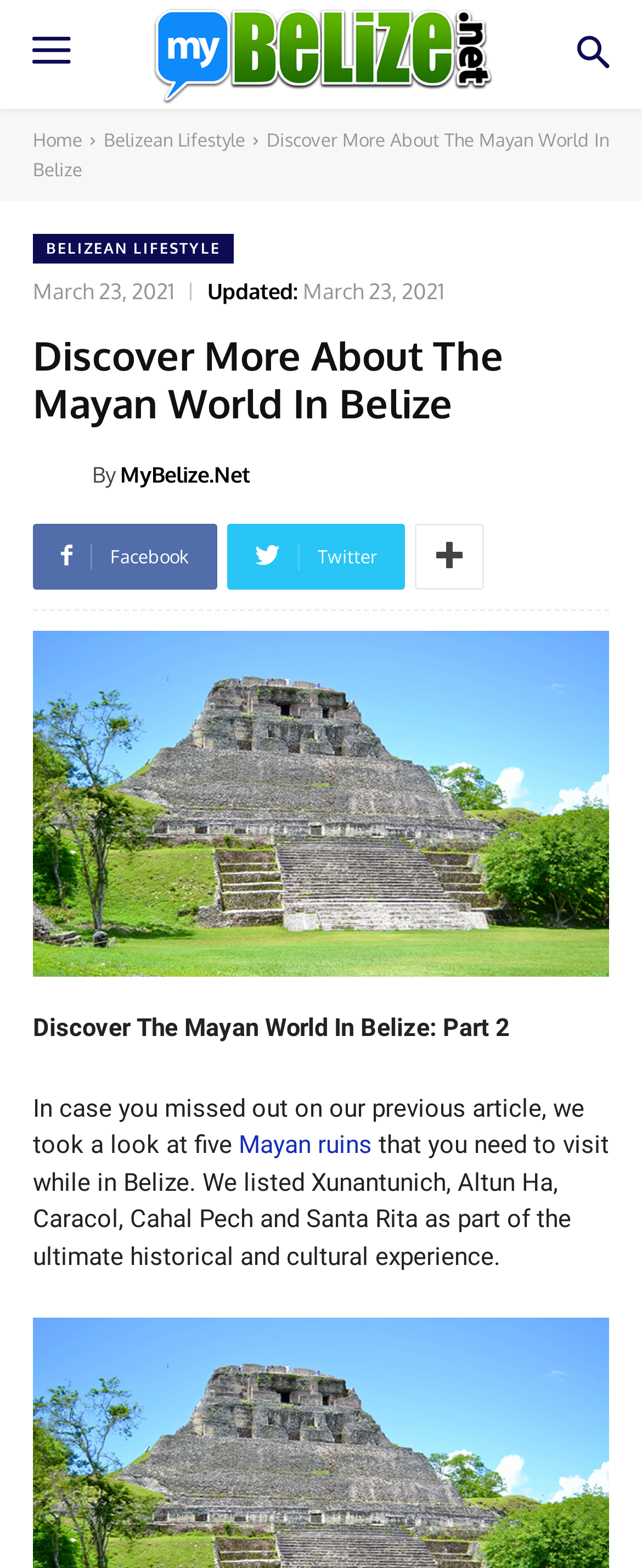Determine the coordinates of the bounding box for the clickable area needed to execute this instruction: "visit MyBelize.Net".

[0.051, 0.286, 0.144, 0.318]